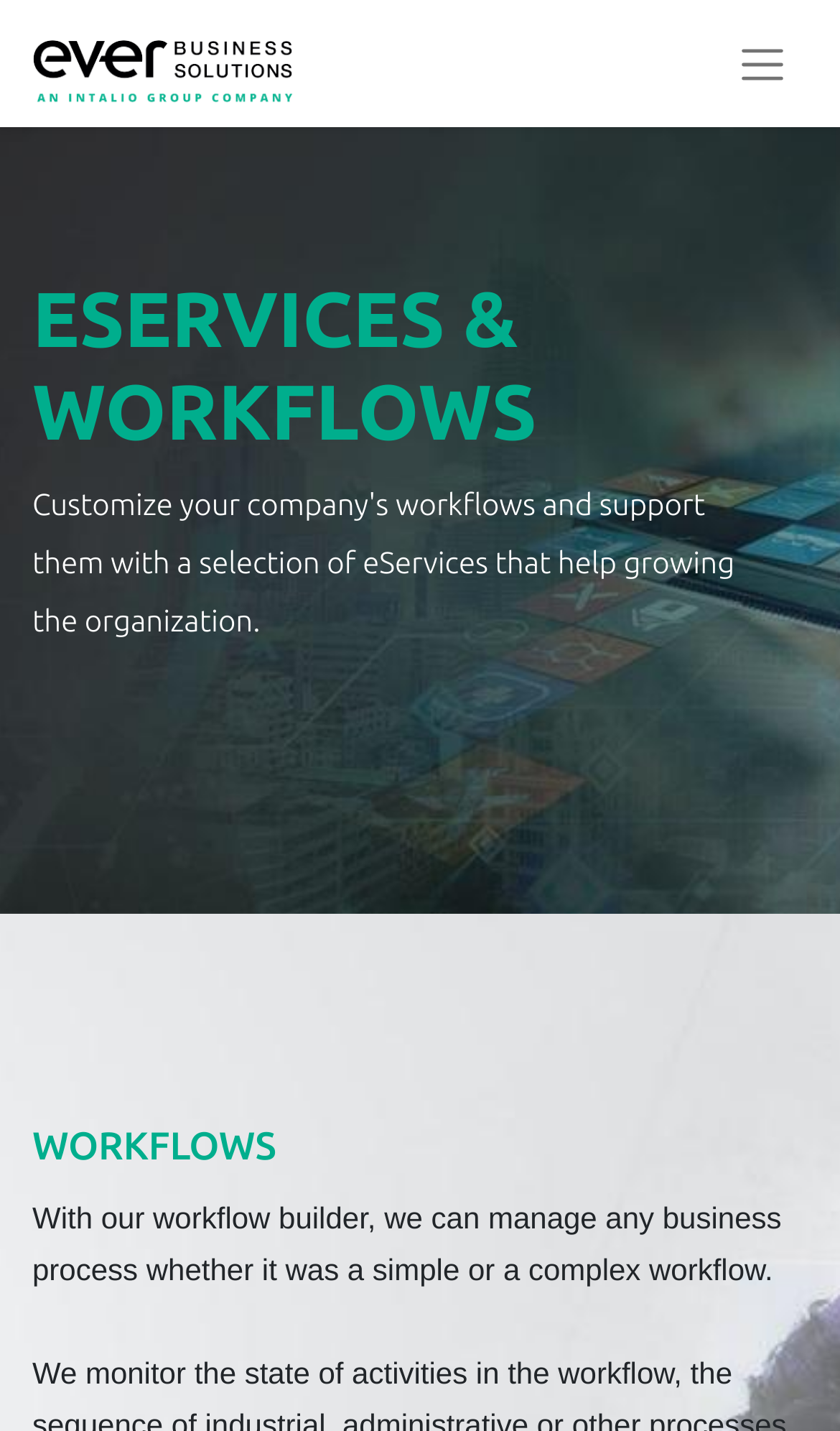For the following element description, predict the bounding box coordinates in the format (top-left x, top-left y, bottom-right x, bottom-right y). All values should be floating point numbers between 0 and 1. Description: aria-label="Basculer la navigation"

[0.854, 0.012, 0.962, 0.077]